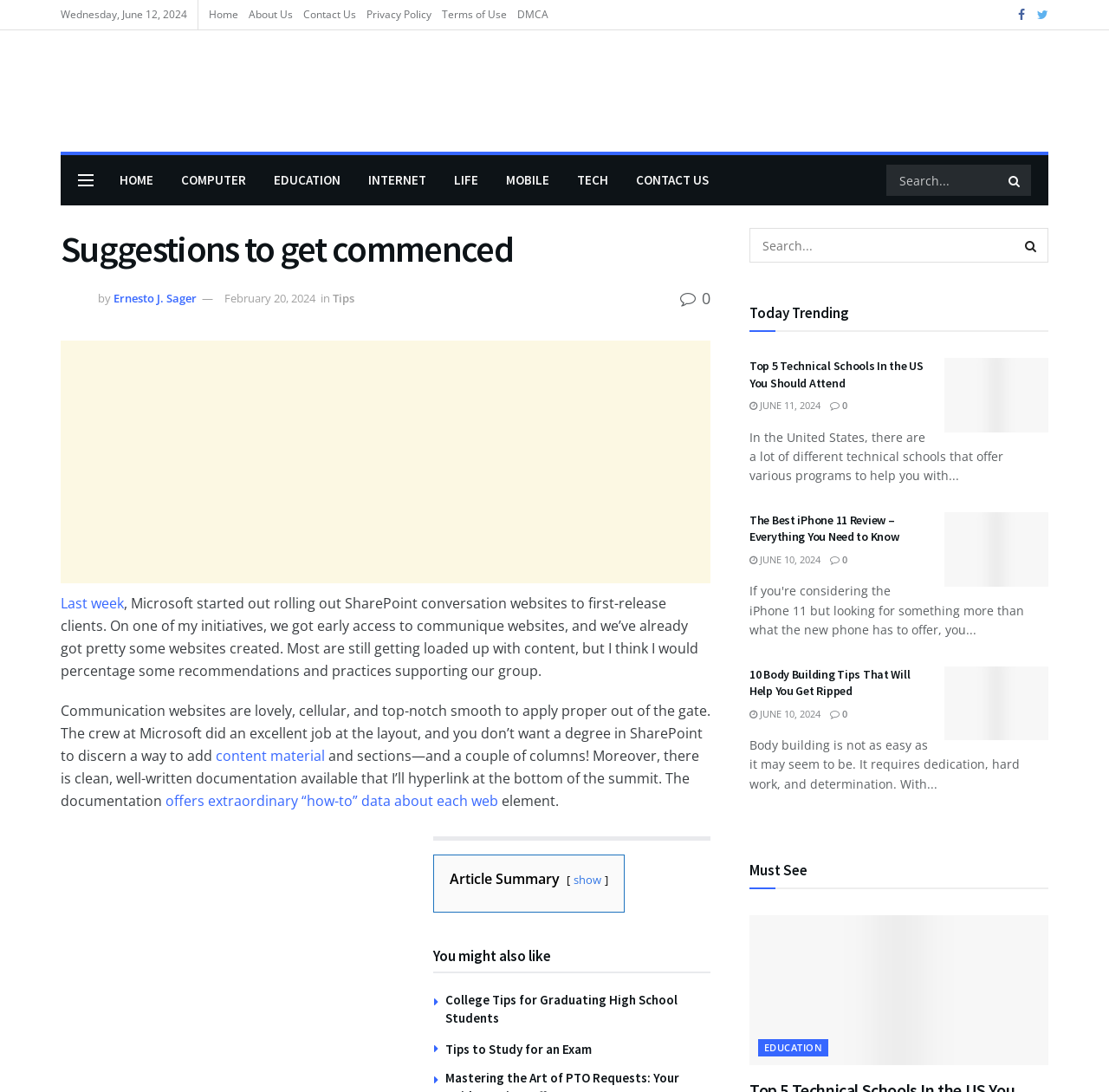Locate and extract the headline of this webpage.

Suggestions to get commenced